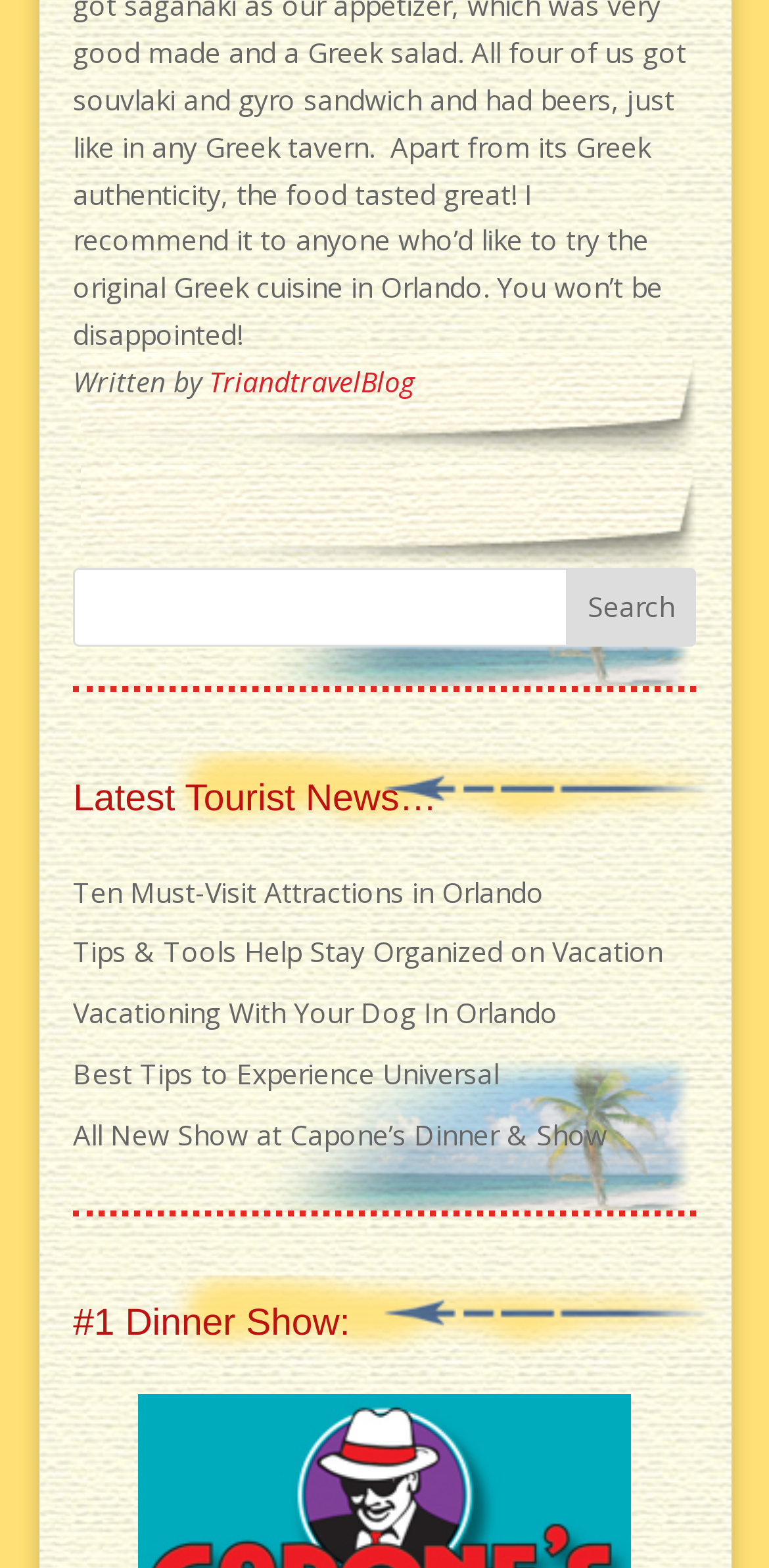Locate the bounding box coordinates of the element you need to click to accomplish the task described by this instruction: "visit Ten Must-Visit Attractions in Orlando".

[0.095, 0.556, 0.708, 0.58]